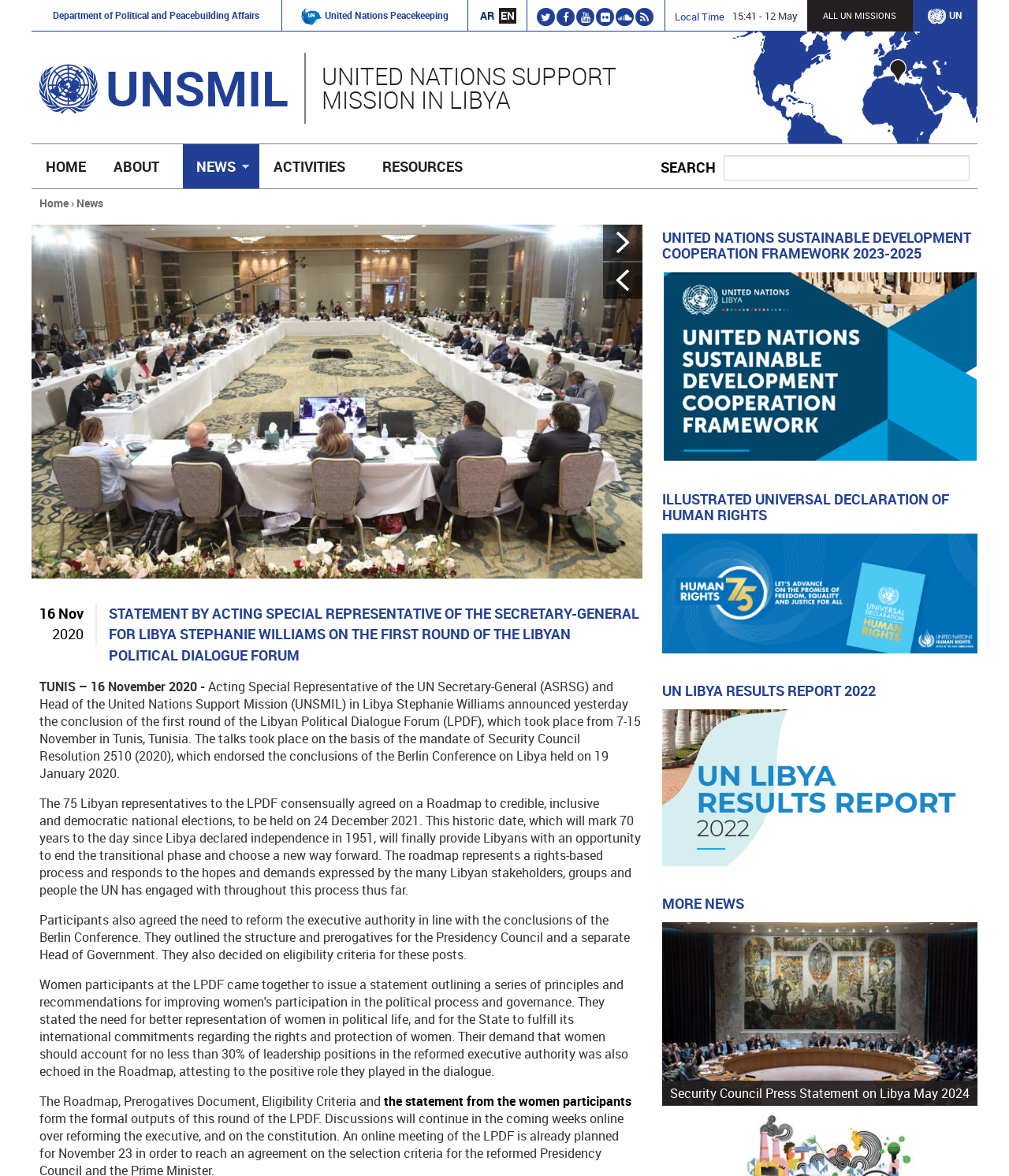Indicate the bounding box coordinates of the element that needs to be clicked to satisfy the following instruction: "Go to the Department of Political and Peacebuilding Affairs". The coordinates should be four float numbers between 0 and 1, i.e., [left, top, right, bottom].

[0.053, 0.007, 0.257, 0.018]